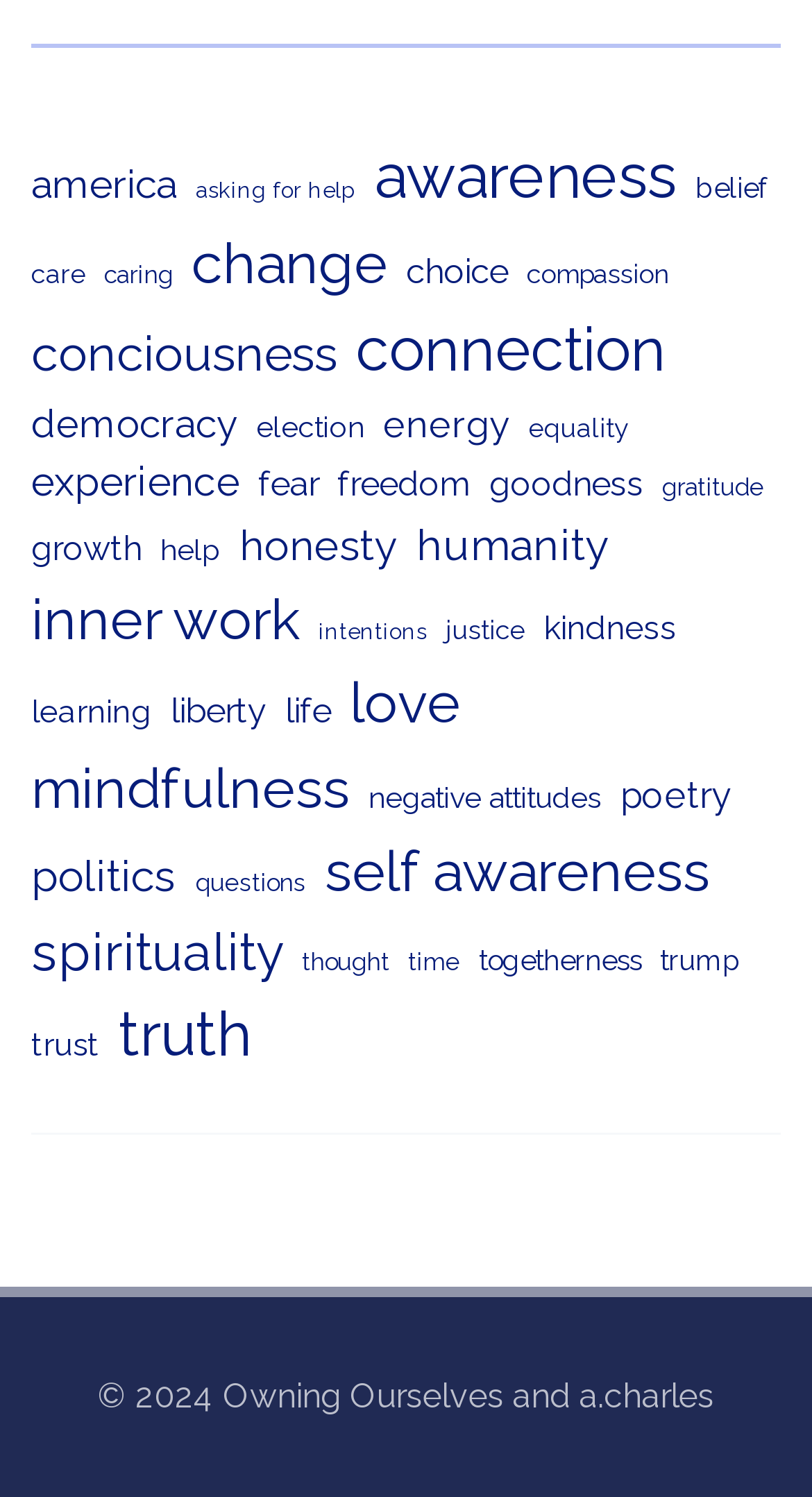Provide the bounding box coordinates for the UI element described in this sentence: "asking for help". The coordinates should be four float values between 0 and 1, i.e., [left, top, right, bottom].

[0.241, 0.115, 0.438, 0.137]